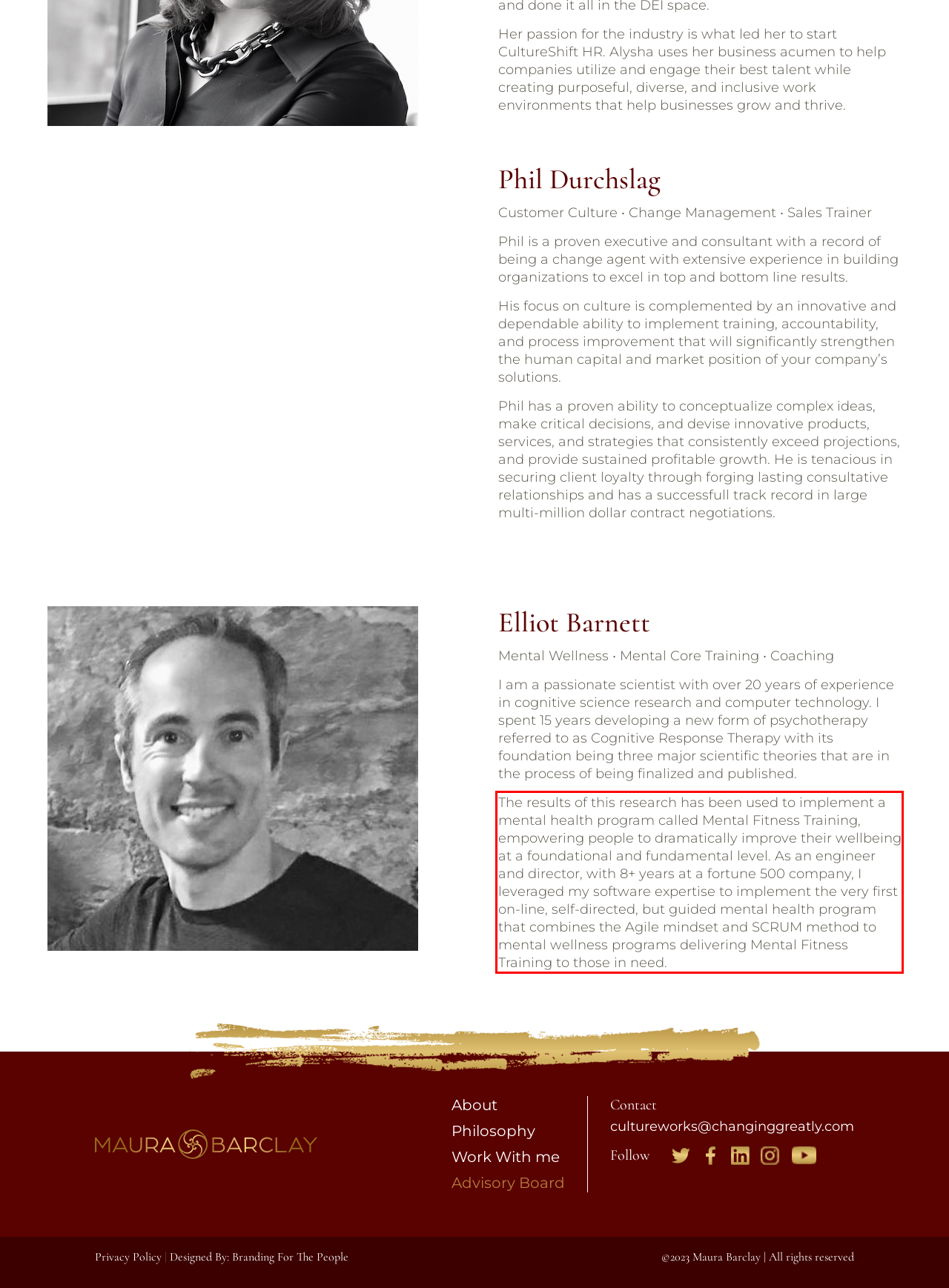Using the provided webpage screenshot, identify and read the text within the red rectangle bounding box.

The results of this research has been used to implement a mental health program called Mental Fitness Training, empowering people to dramatically improve their wellbeing at a foundational and fundamental level. As an engineer and director, with 8+ years at a fortune 500 company, I leveraged my software expertise to implement the very first on-line, self-directed, but guided mental health program that combines the Agile mindset and SCRUM method to mental wellness programs delivering Mental Fitness Training to those in need.